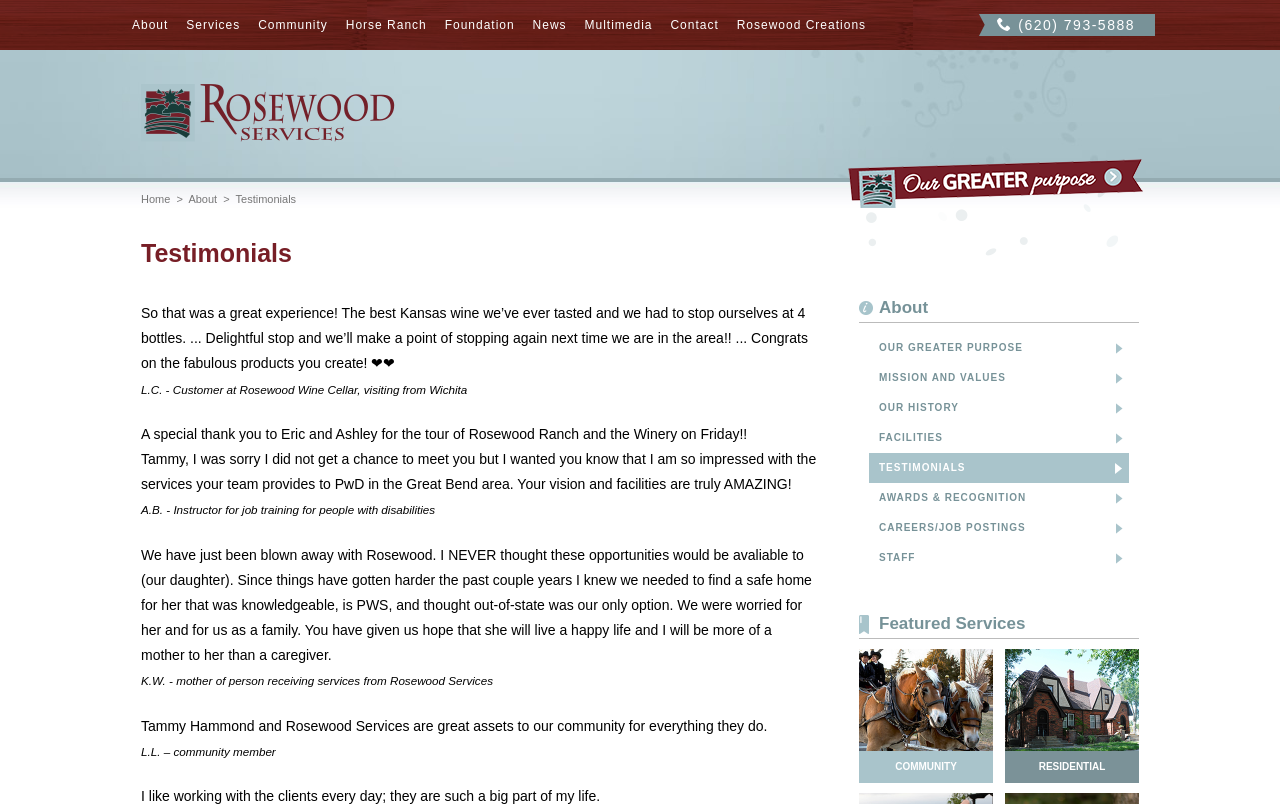What type of services does Rosewood provide?
Answer the question using a single word or phrase, according to the image.

Services for people with disabilities